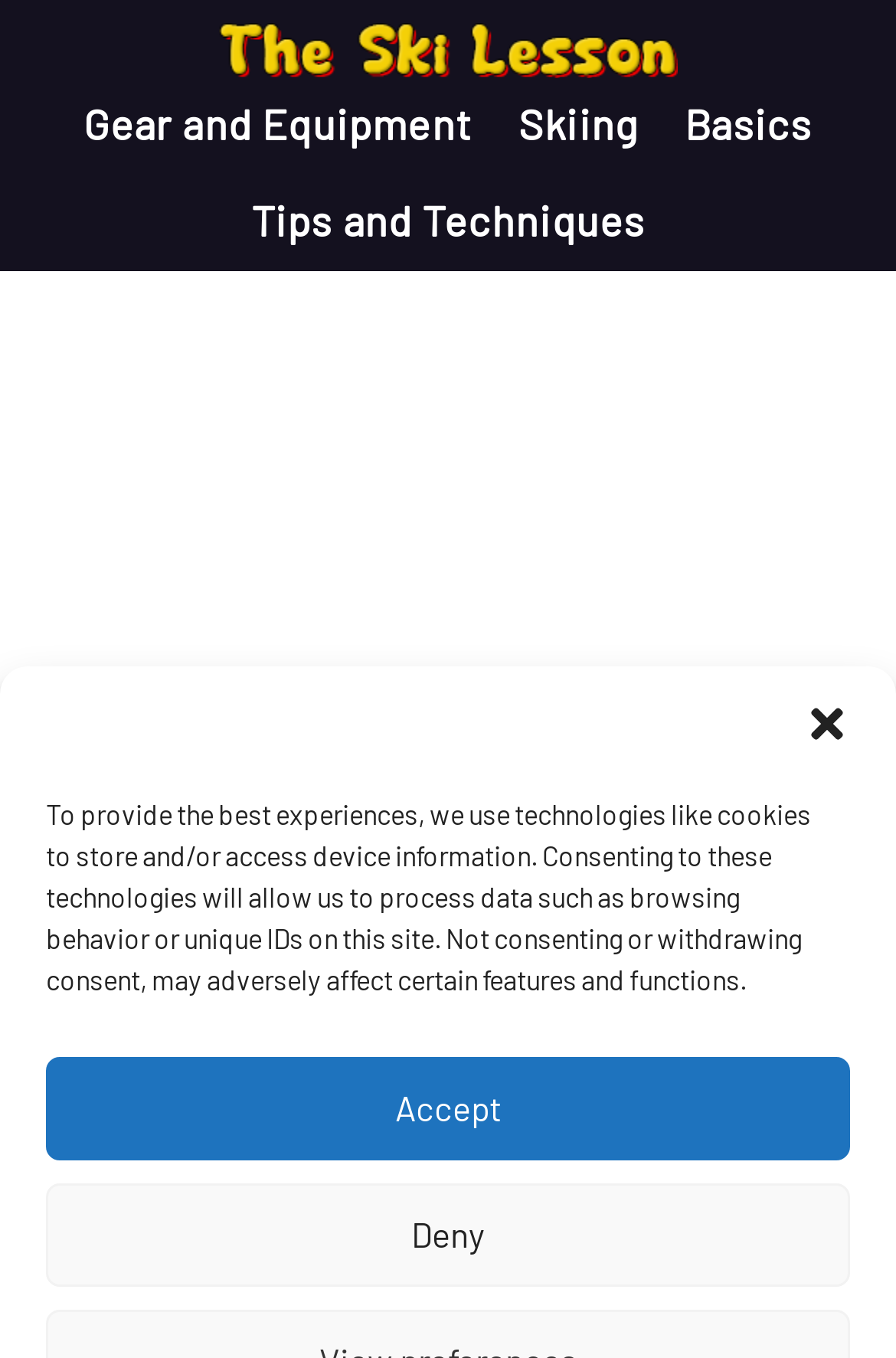Please find and generate the text of the main header of the webpage.

What To Do In Breckenridge Besides Ski? Discover These Hidden Gems